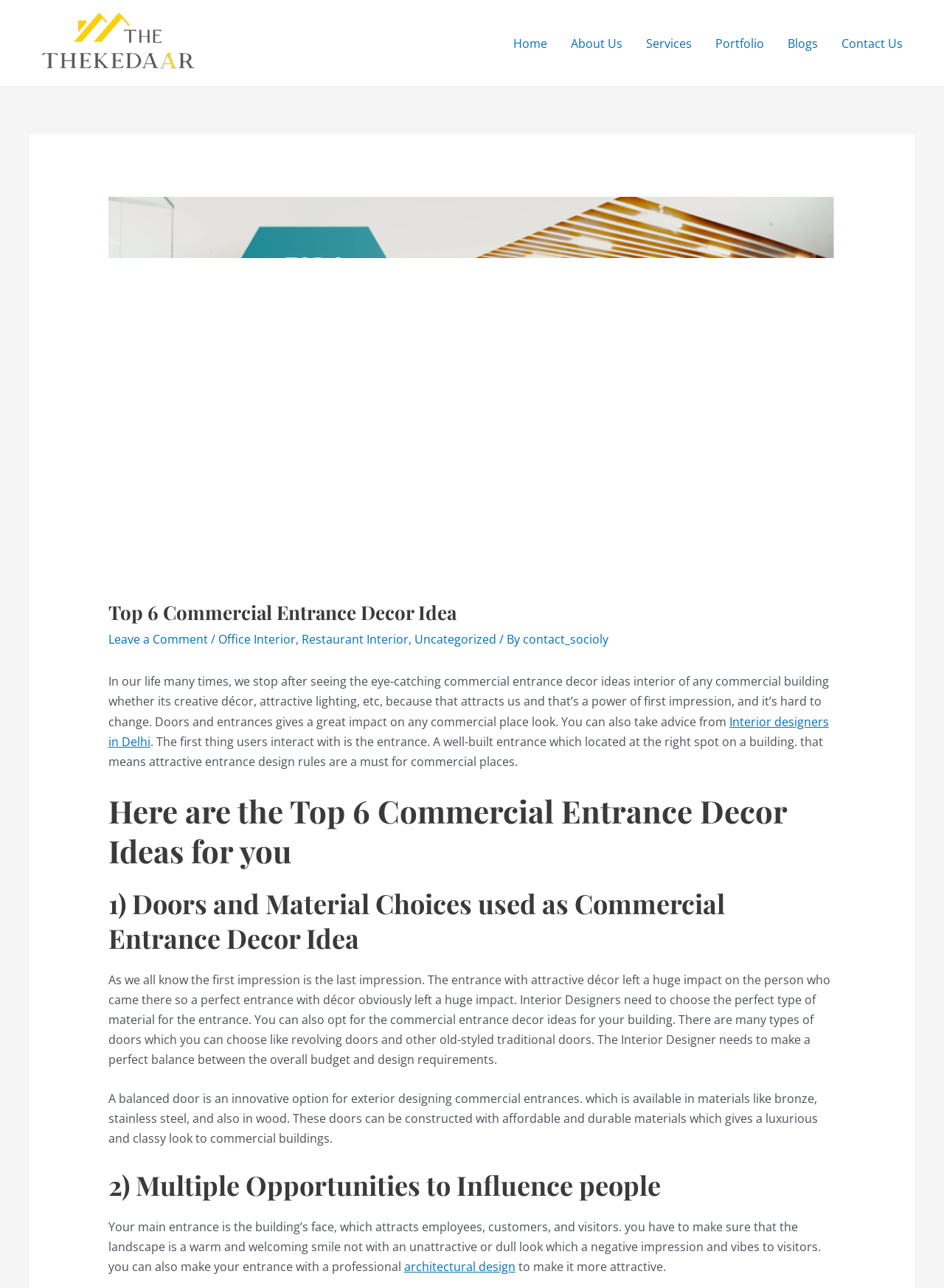What type of doors can be used for commercial entrance decor?
Give a detailed explanation using the information visible in the image.

According to the webpage, interior designers can choose from various types of doors, including revolving doors and traditional doors, to create an attractive commercial entrance. The choice of door material and design should balance the overall budget and design requirements.